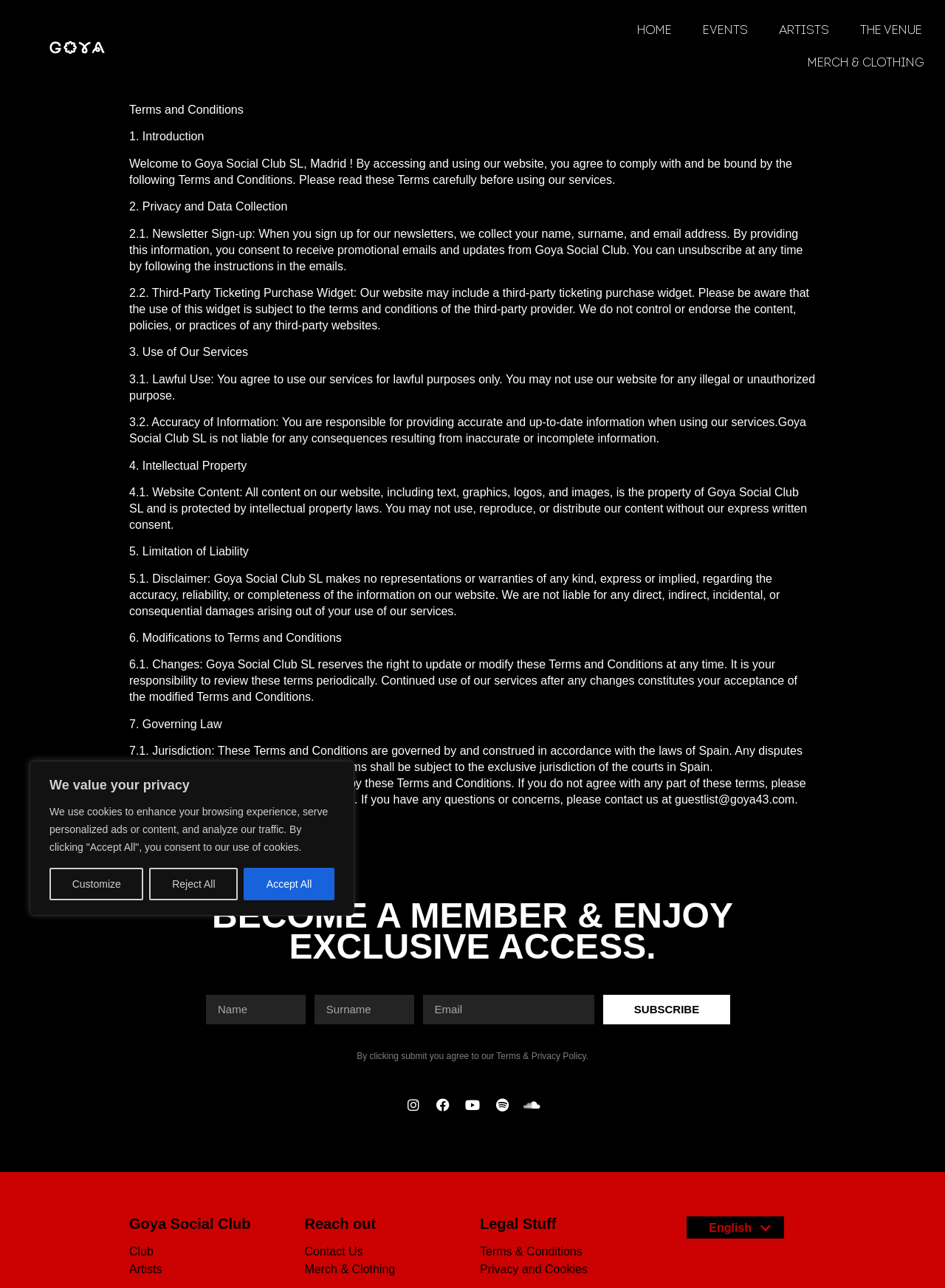Answer the question in one word or a short phrase:
How can I contact the club?

guestlist@goya43.com